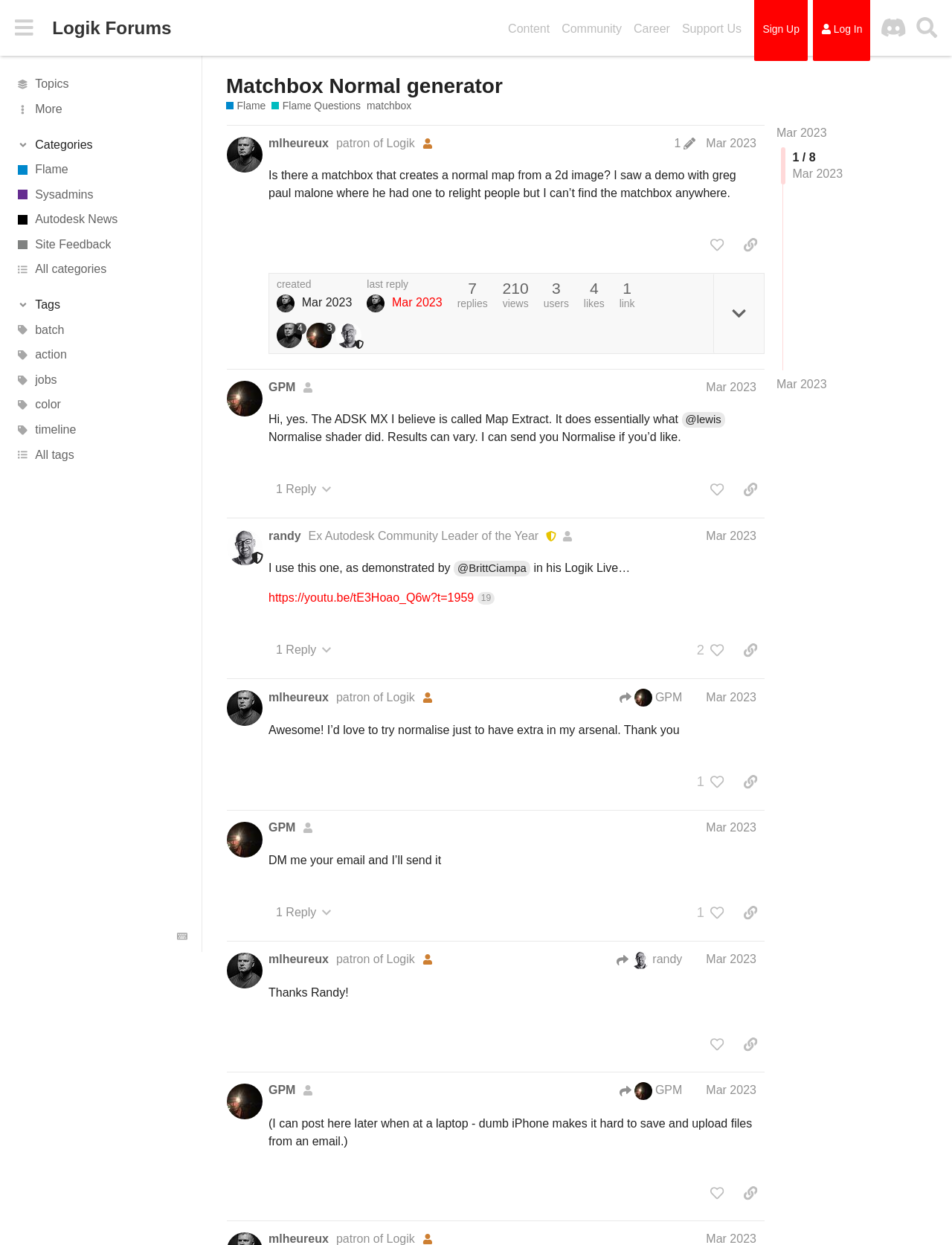Answer the question below in one word or phrase:
What is the name of the forum?

Logik Forums